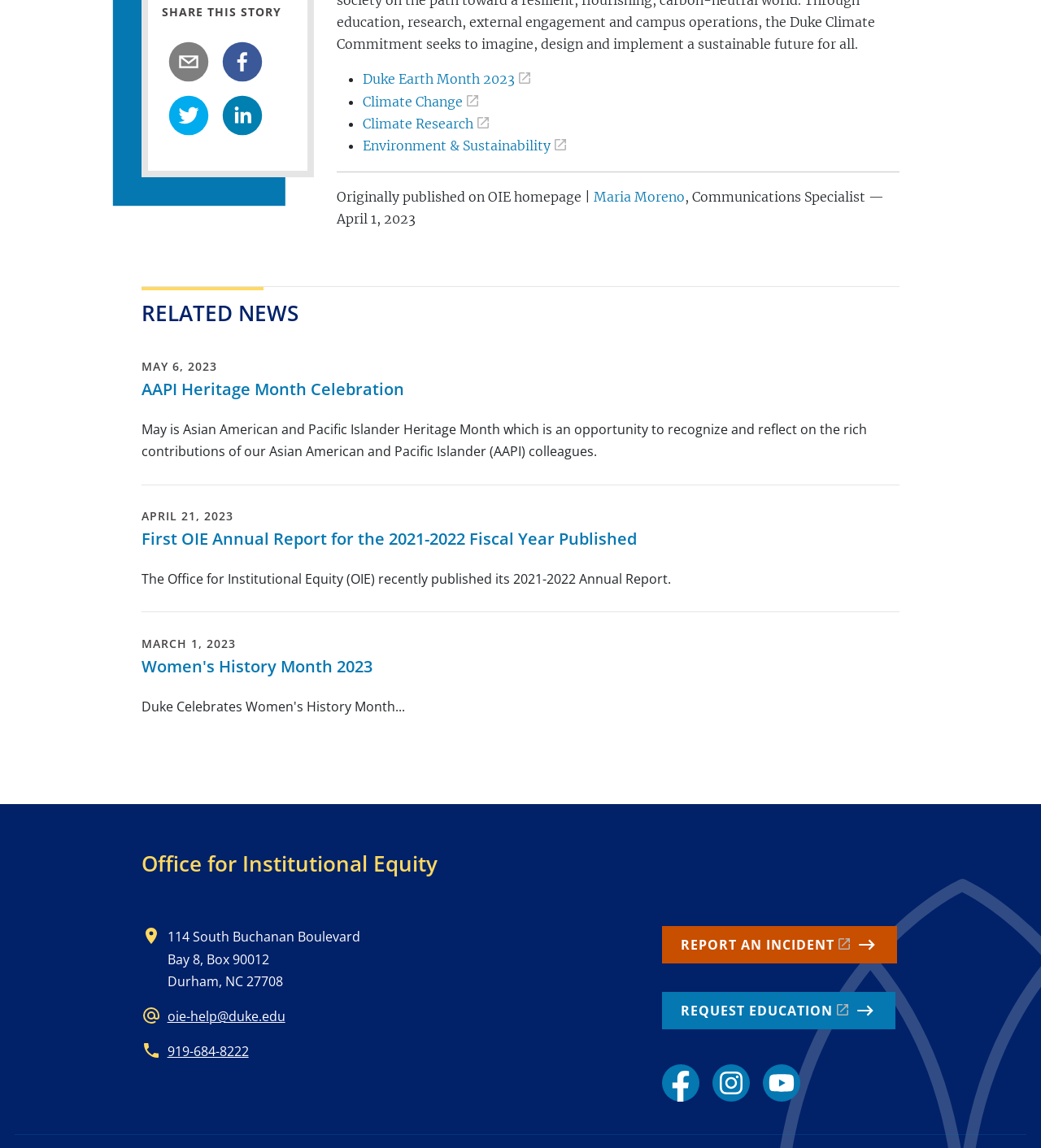Bounding box coordinates are to be given in the format (top-left x, top-left y, bottom-right x, bottom-right y). All values must be floating point numbers between 0 and 1. Provide the bounding box coordinate for the UI element described as: parent_node: SHARE THIS STORY aria-label="twitter"

[0.162, 0.083, 0.201, 0.118]